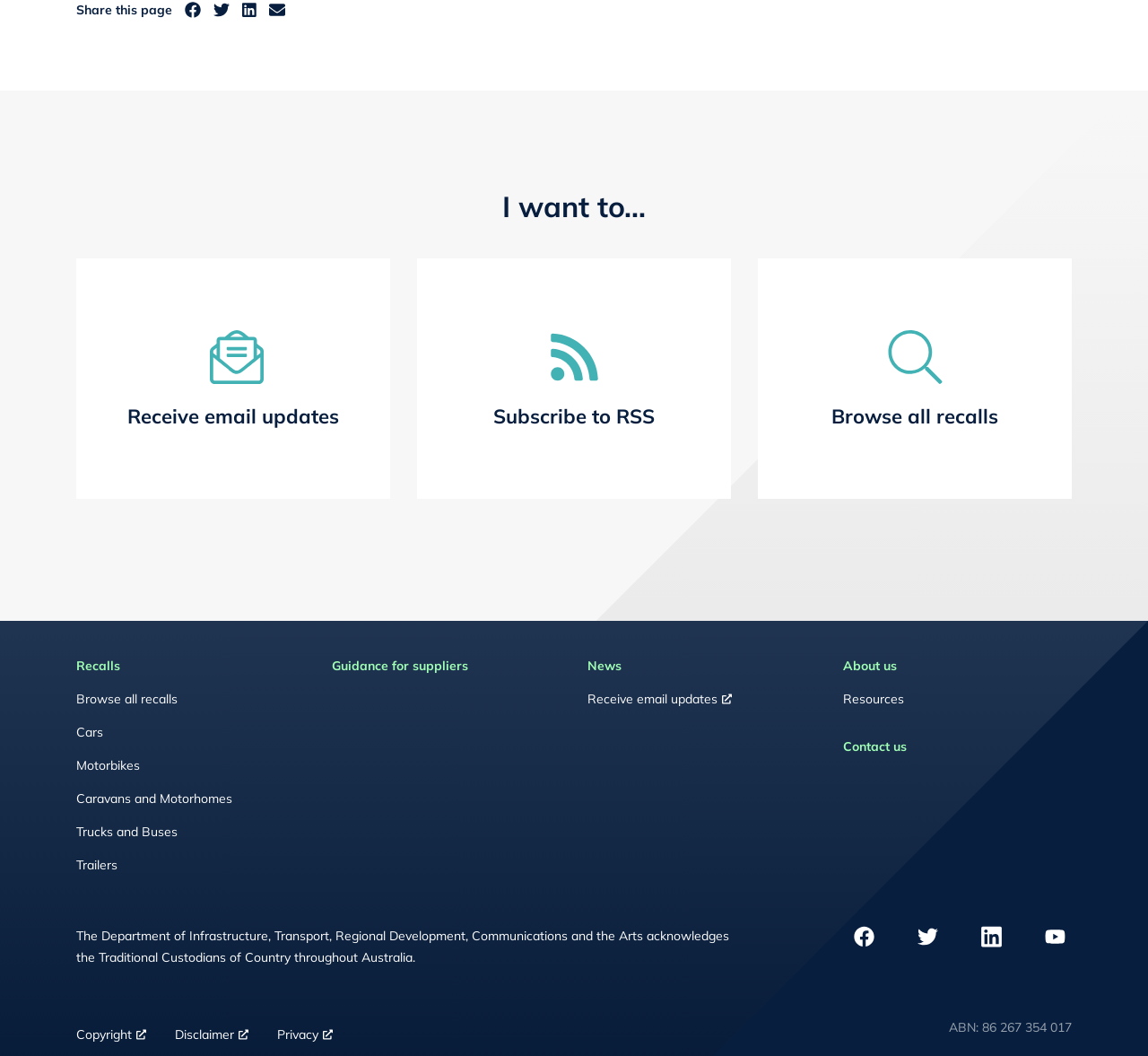Can you specify the bounding box coordinates for the region that should be clicked to fulfill this instruction: "View news".

[0.512, 0.615, 0.711, 0.647]